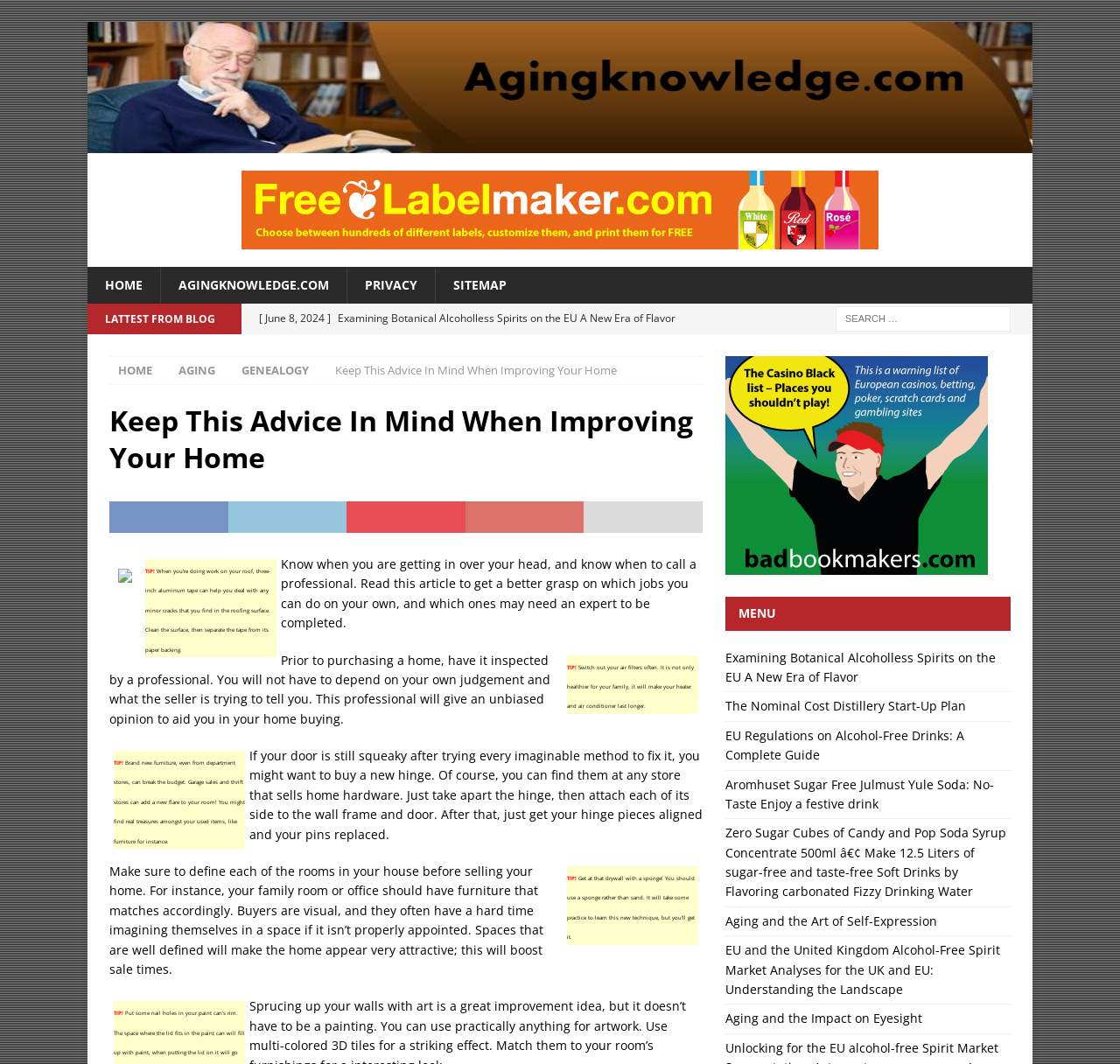Generate a thorough caption detailing the webpage content.

This webpage is about home improvement and aging, with a focus on providing tips and advice. At the top of the page, there is a logo and a navigation menu with links to "HOME", "AGINGKNOWLEDGE.COM", "PRIVACY", and "SITEMAP". Below the navigation menu, there is a section with the title "LATEST FROM BLOG" and a list of links to recent blog posts, including "Examining Botanical Alcoholless Spirits on the EU A New Era of Flavor" and "The Nominal Cost Distillery Start-Up Plan".

The main content of the page is divided into several sections, each with a heading and a brief paragraph of text. The first section has the title "Keep This Advice In Mind When Improving Your Home" and provides a tip about using three-inch aluminum tape to deal with minor cracks on the roof. The second section has a heading "Know when you are getting in over your head, and know when to call a professional" and advises readers to know their limits when it comes to DIY projects.

The page also features several other sections with tips and advice on home improvement, including switching out air filters, inspecting homes before purchasing, and finding treasures at garage sales and thrift stores. There are also sections with headings "Get at that drywall with a sponge!" and "Make sure to define each of the rooms in your house before selling your home".

On the right side of the page, there is a search box and a list of links to other pages on the website, including "MENU", "Examining Botanical Alcoholless Spirits on the EU A New Era of Flavor", and "Aging and the Art of Self-Expression". There are also several images scattered throughout the page, including a logo and icons for the navigation menu.